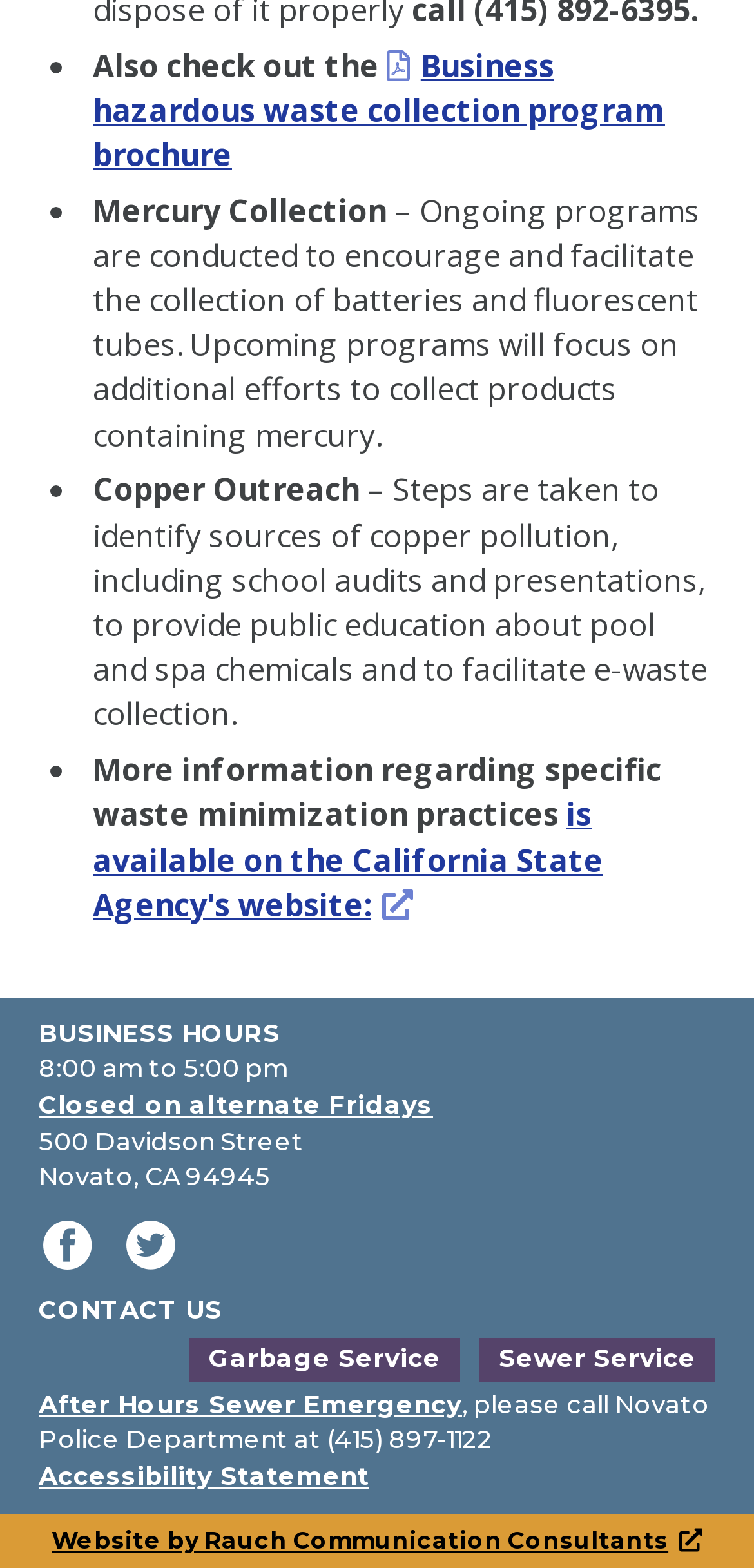How can I contact the office for sewer service?
Please respond to the question with a detailed and thorough explanation.

I found the contact information for sewer service by looking at the 'CONTACT US' section. The link 'Sewer Service' is listed under this heading, indicating that clicking on this link will provide contact information for sewer service.